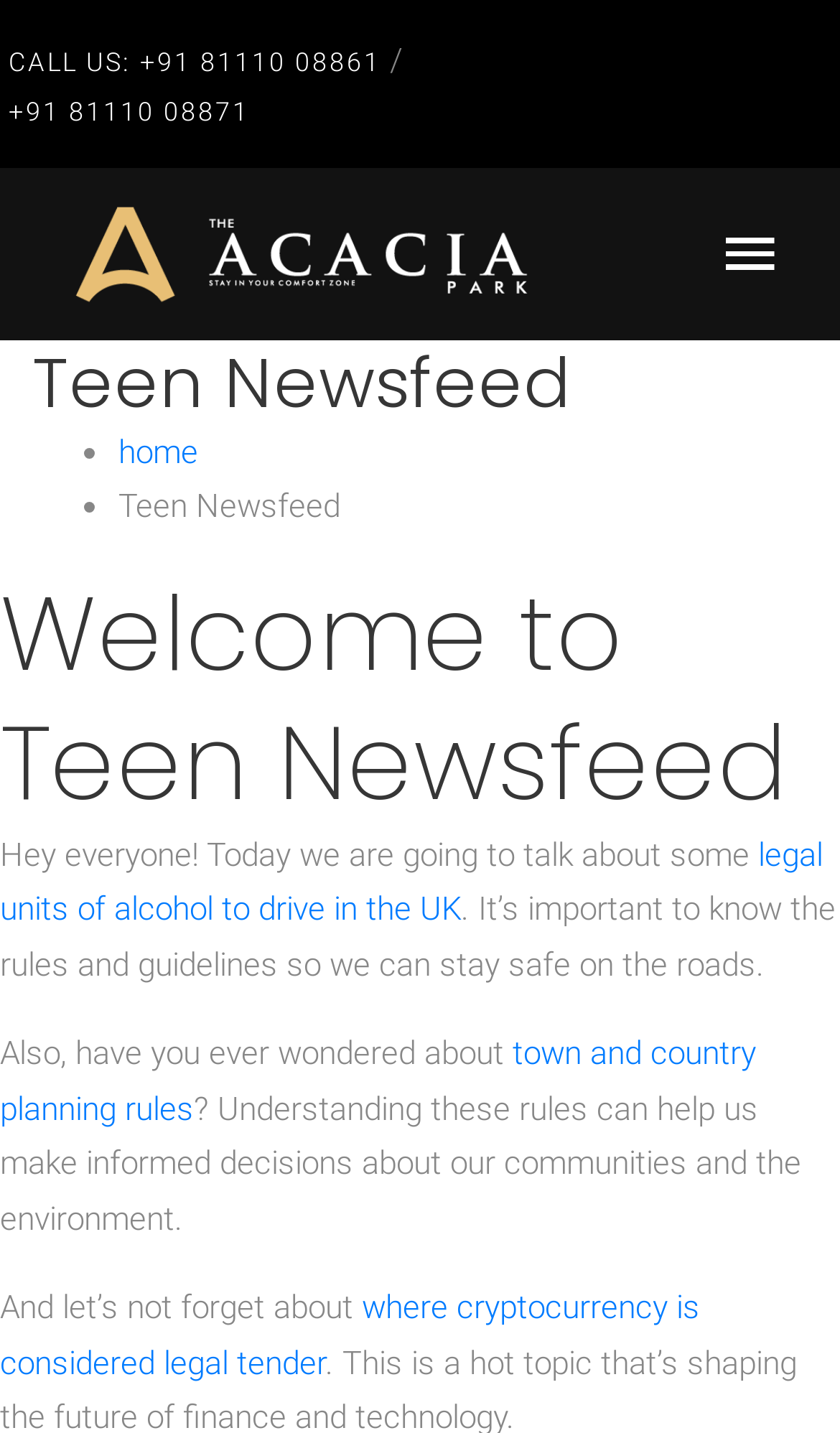Mark the bounding box of the element that matches the following description: "town and country planning rules".

[0.0, 0.721, 0.9, 0.787]